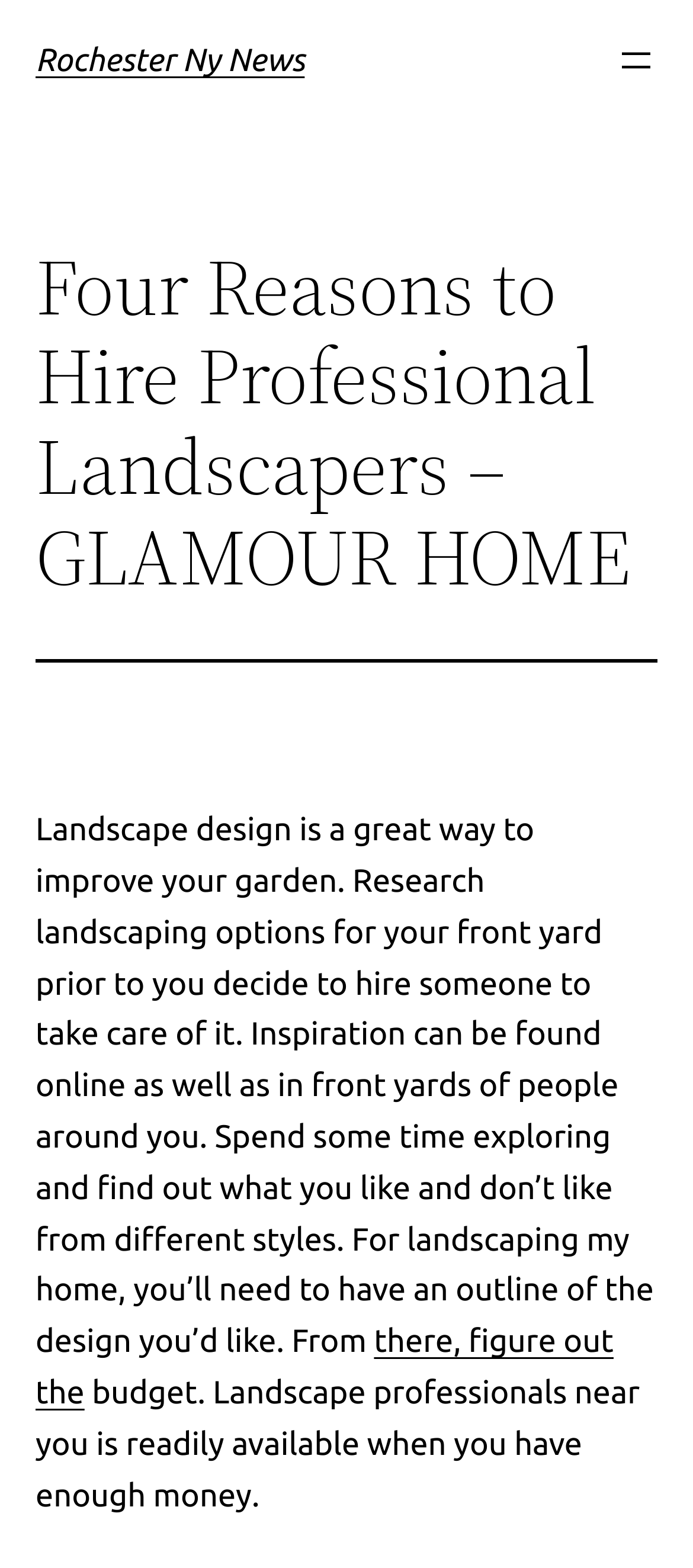Give a one-word or short phrase answer to this question: 
What do you need to have before hiring a landscaper?

An outline of the design